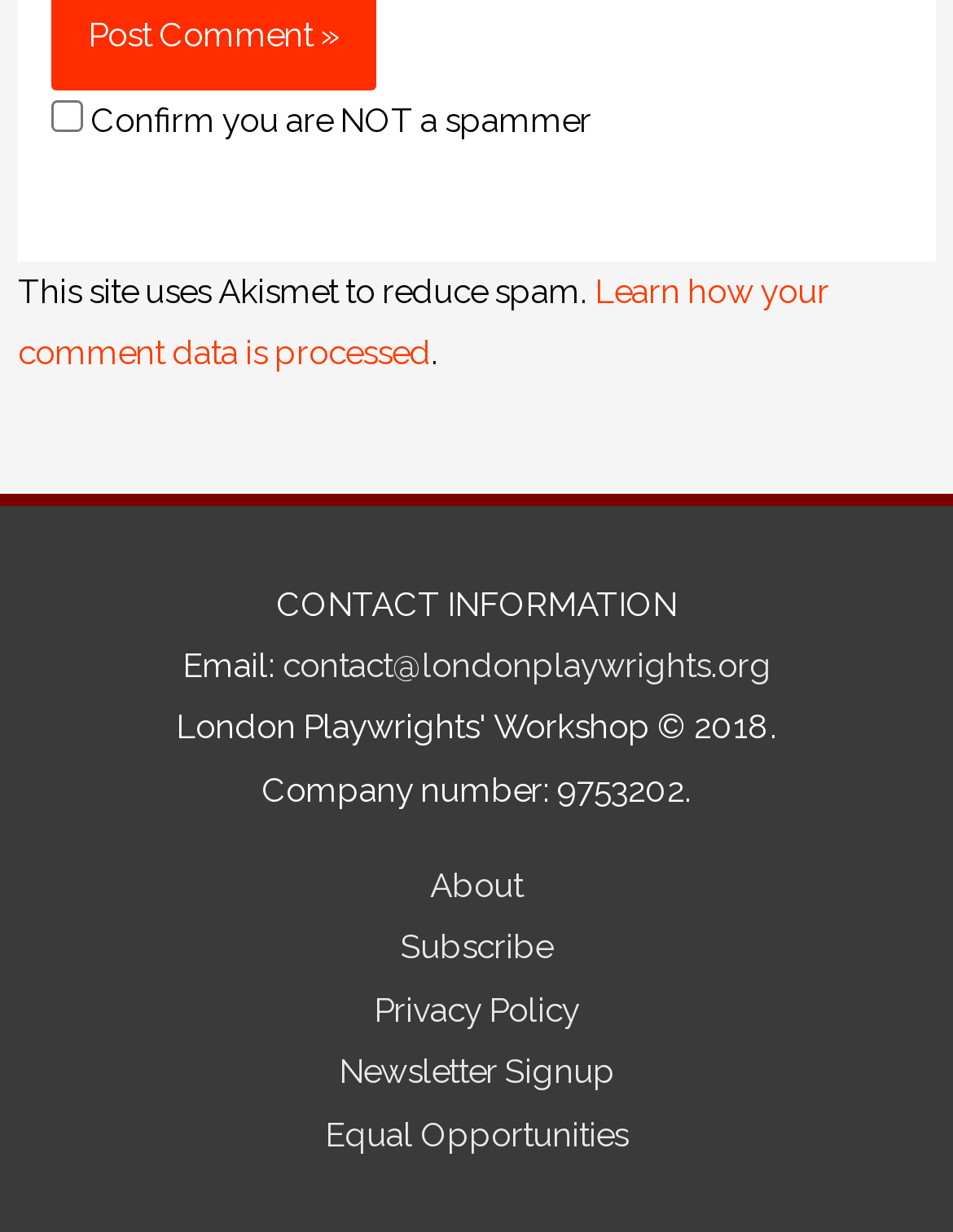What is the checkbox for?
Using the picture, provide a one-word or short phrase answer.

Confirm not a spammer